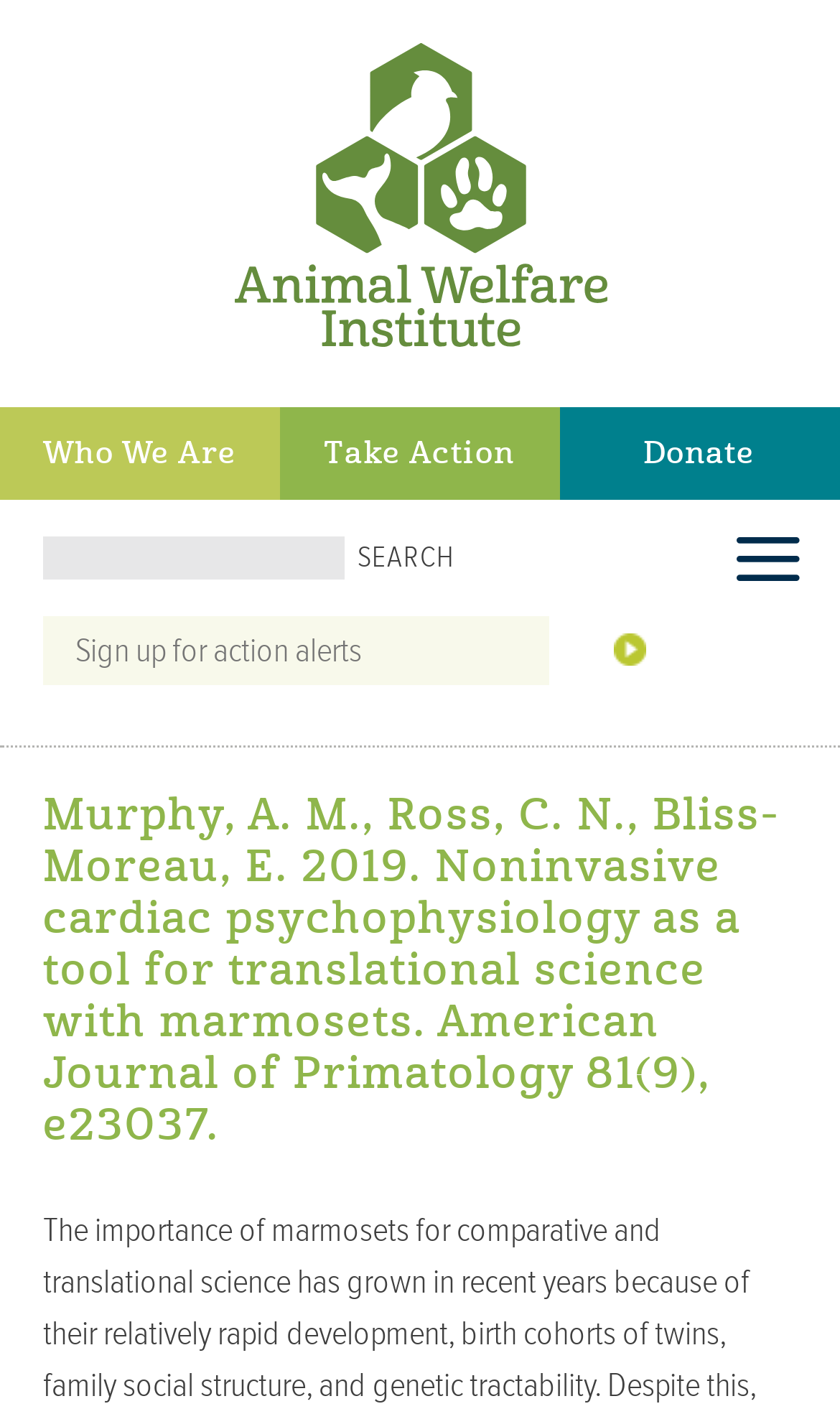Locate the bounding box coordinates of the item that should be clicked to fulfill the instruction: "Search for something".

[0.41, 0.378, 0.558, 0.412]